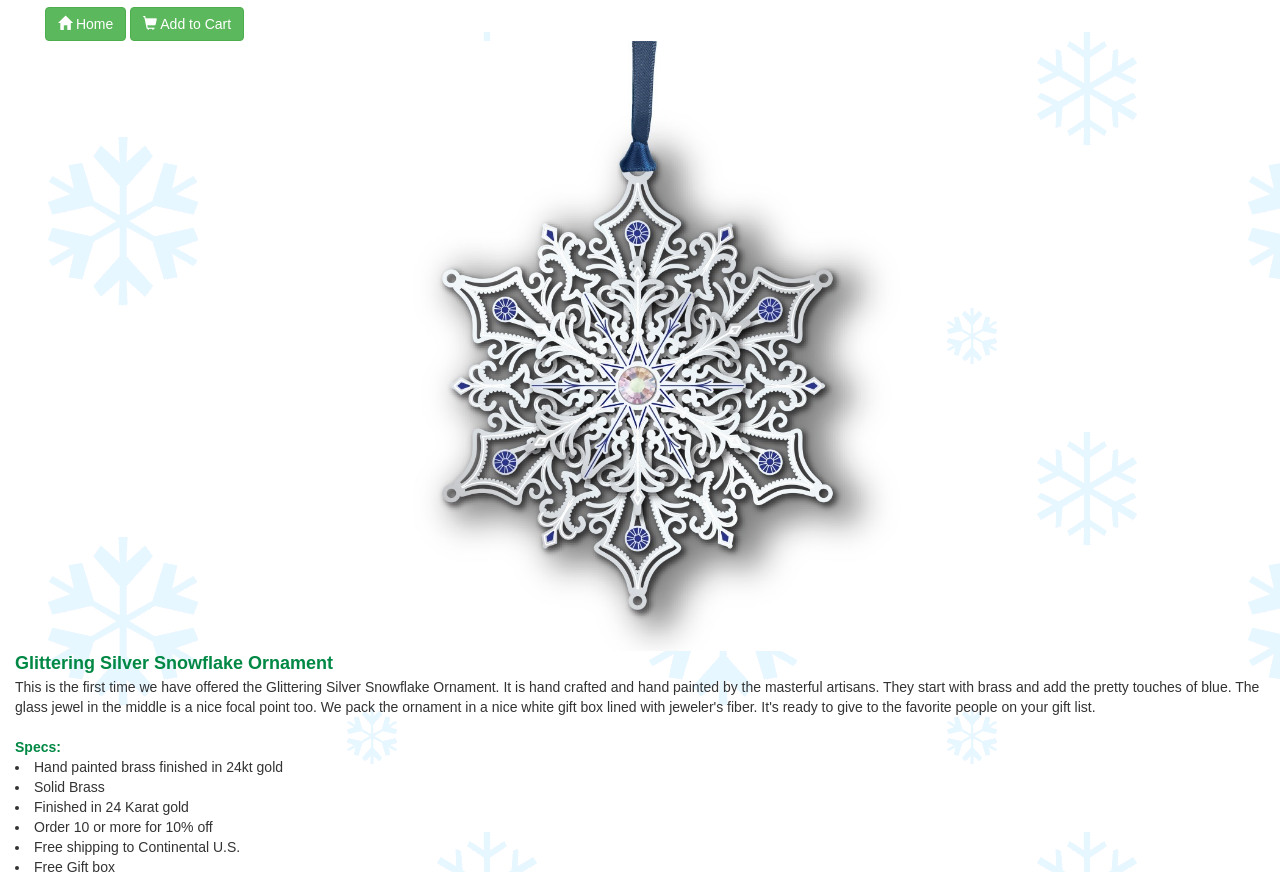Respond to the following question using a concise word or phrase: 
Is shipping free to Continental U.S.?

Yes